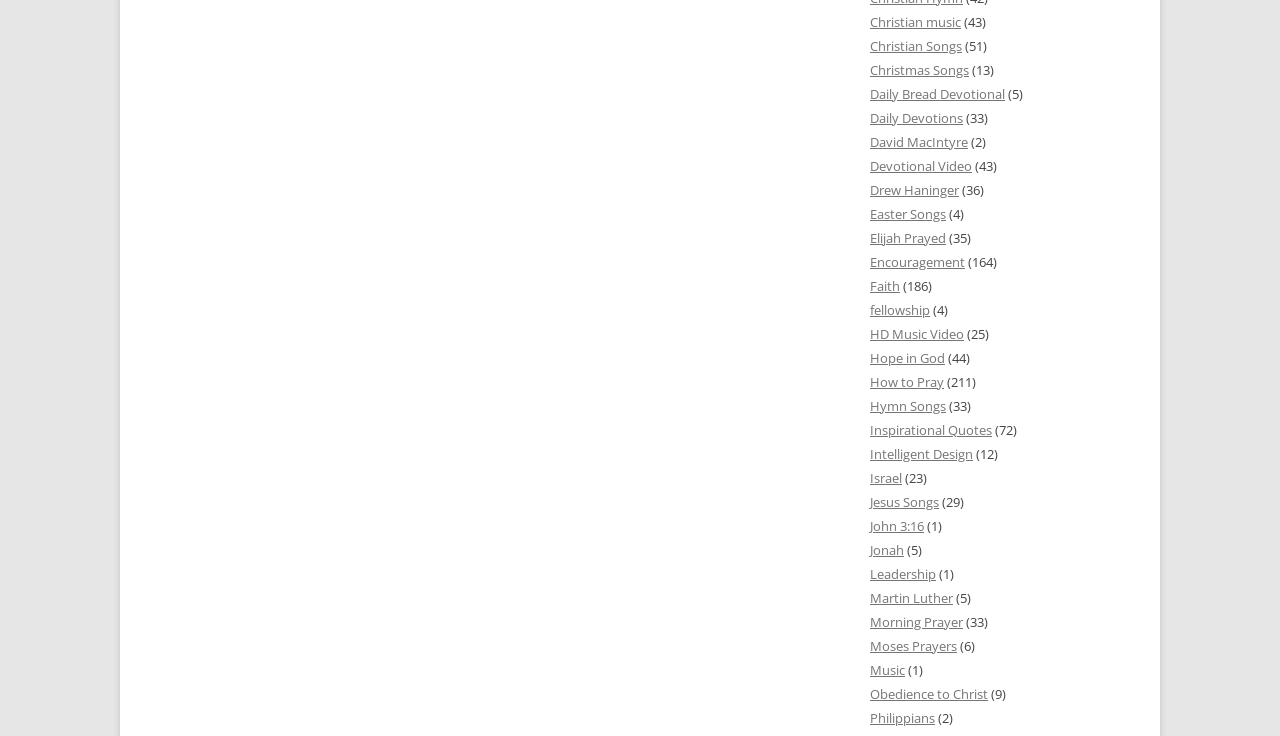Please identify the bounding box coordinates of the clickable area that will fulfill the following instruction: "Search for something". The coordinates should be in the format of four float numbers between 0 and 1, i.e., [left, top, right, bottom].

None